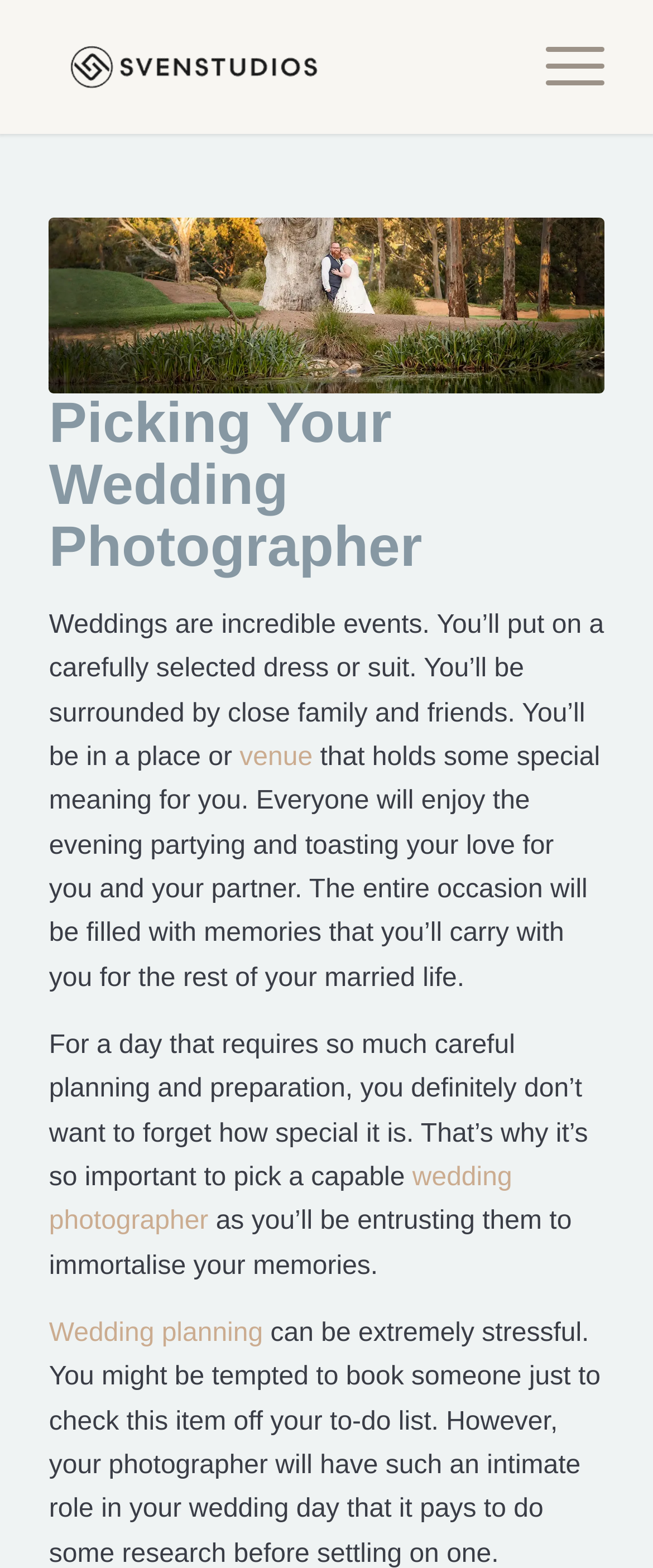What is the purpose of a wedding photographer?
Please provide a single word or phrase based on the screenshot.

To immortalise memories